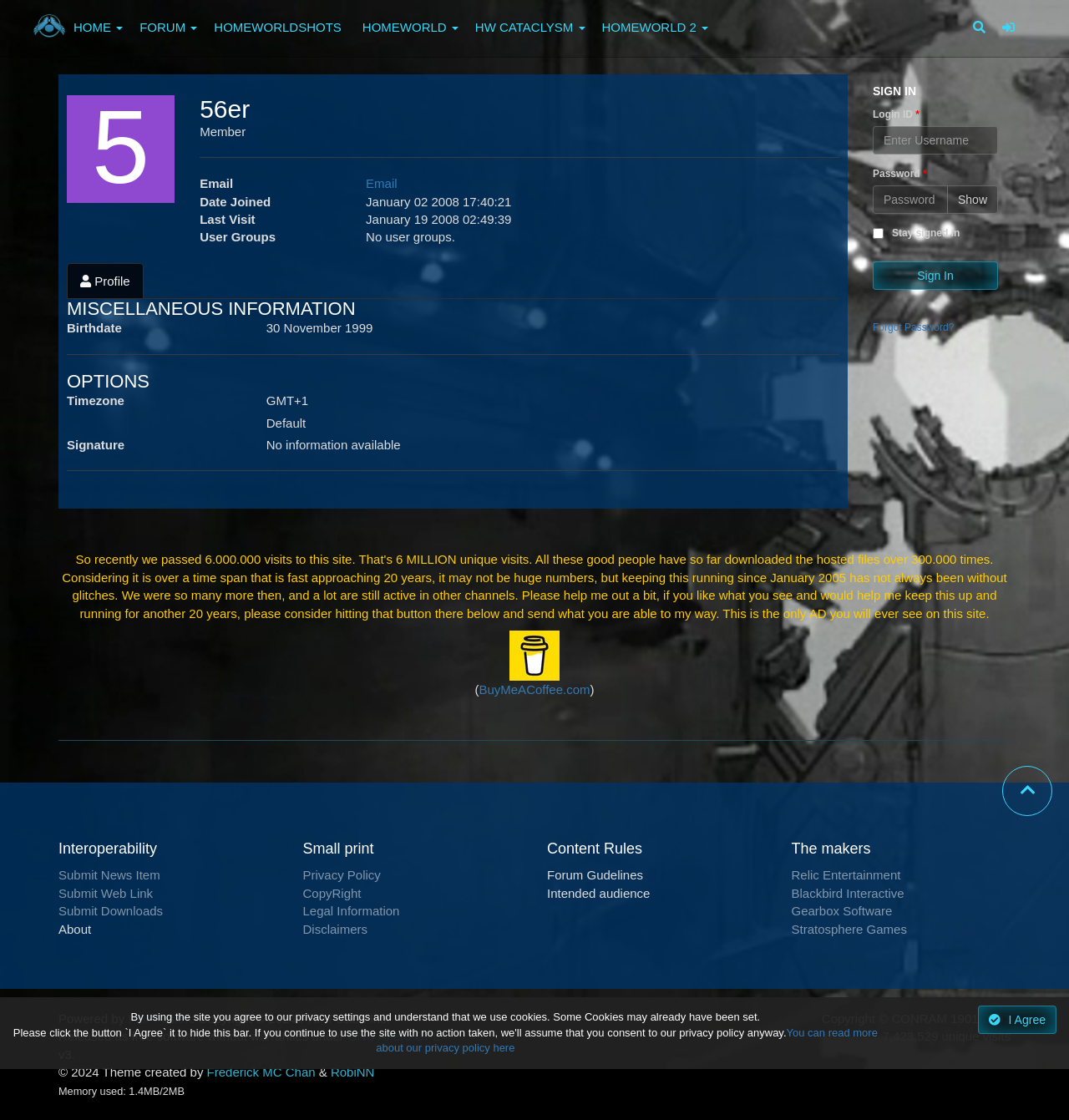Point out the bounding box coordinates of the section to click in order to follow this instruction: "Click the HOME link".

[0.061, 0.0, 0.123, 0.049]